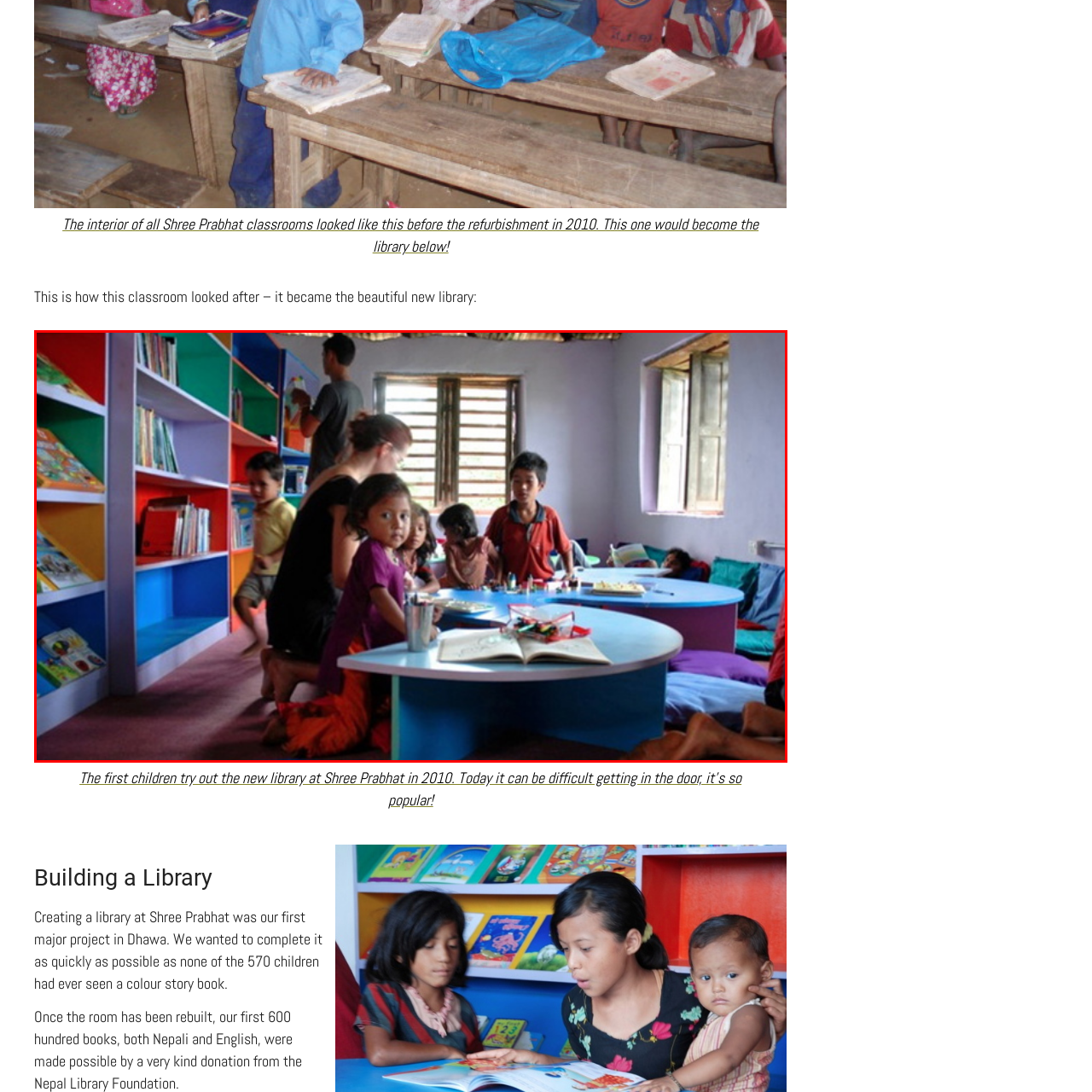Examine the image within the red box and give a concise answer to this question using a single word or short phrase: 
What is the caregiver or teacher doing?

Assisting a child